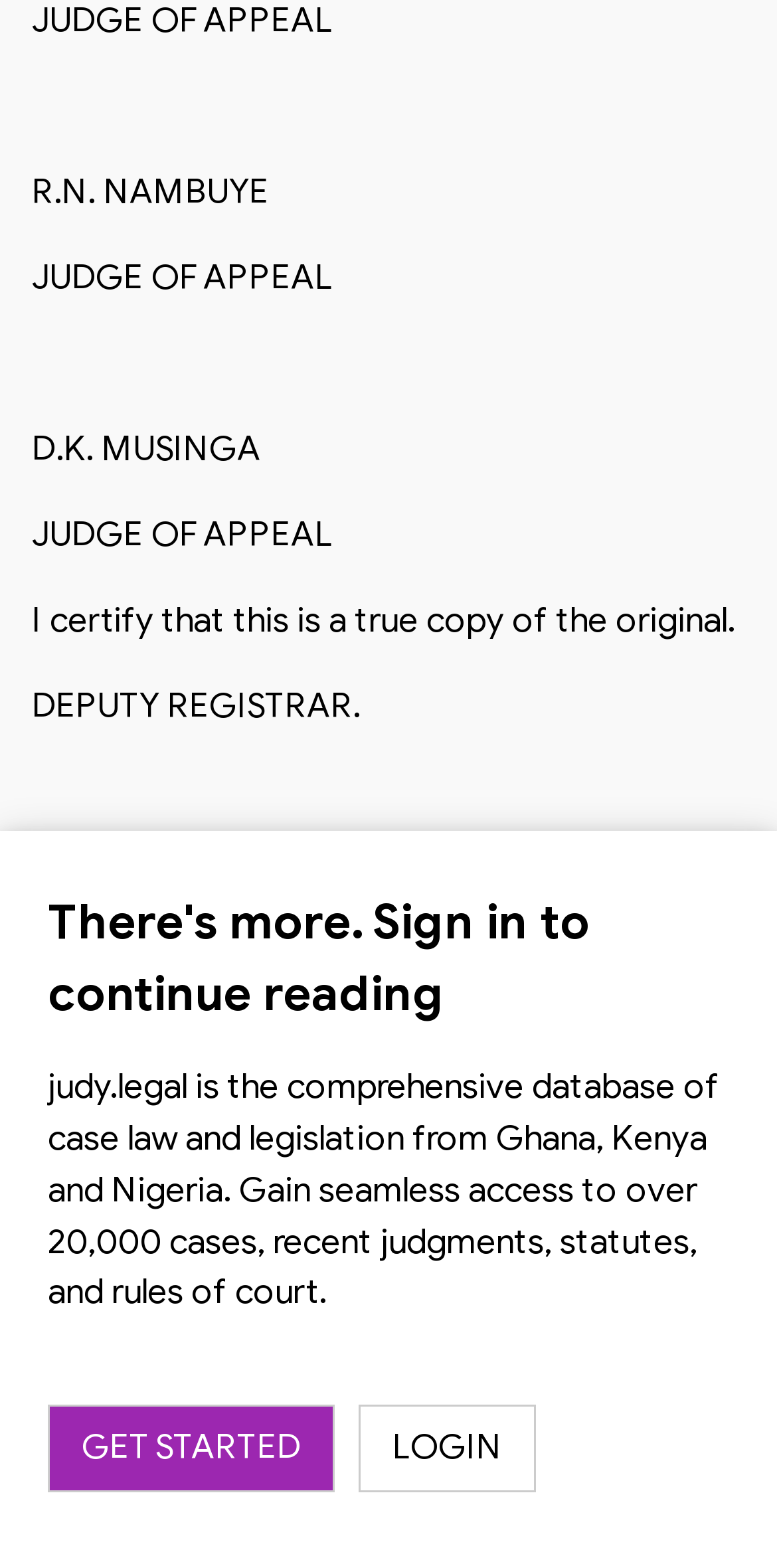What is the profession of R.N. NAMBUYE?
Using the picture, provide a one-word or short phrase answer.

Judge of Appeal